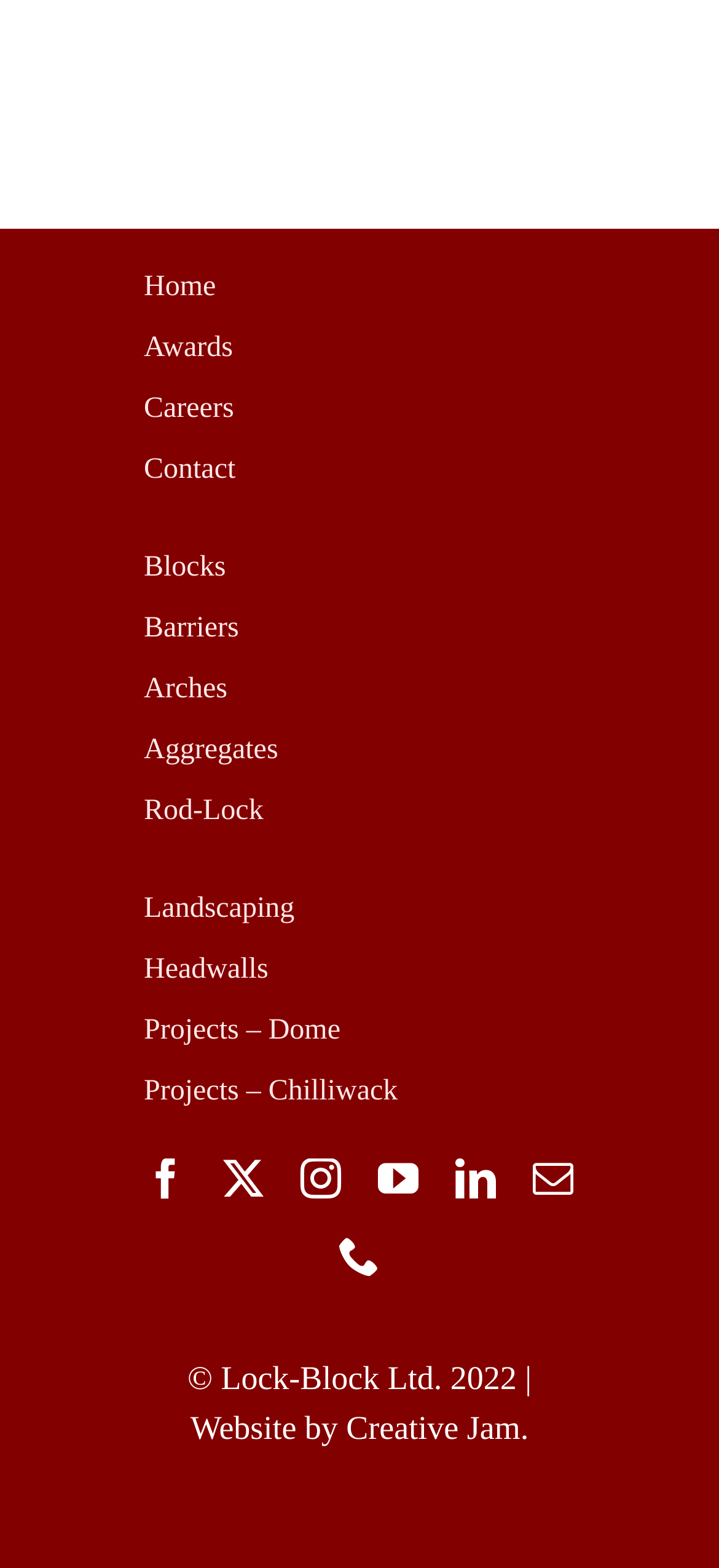Please identify the bounding box coordinates of where to click in order to follow the instruction: "Check out Blocks".

[0.2, 0.352, 0.314, 0.372]